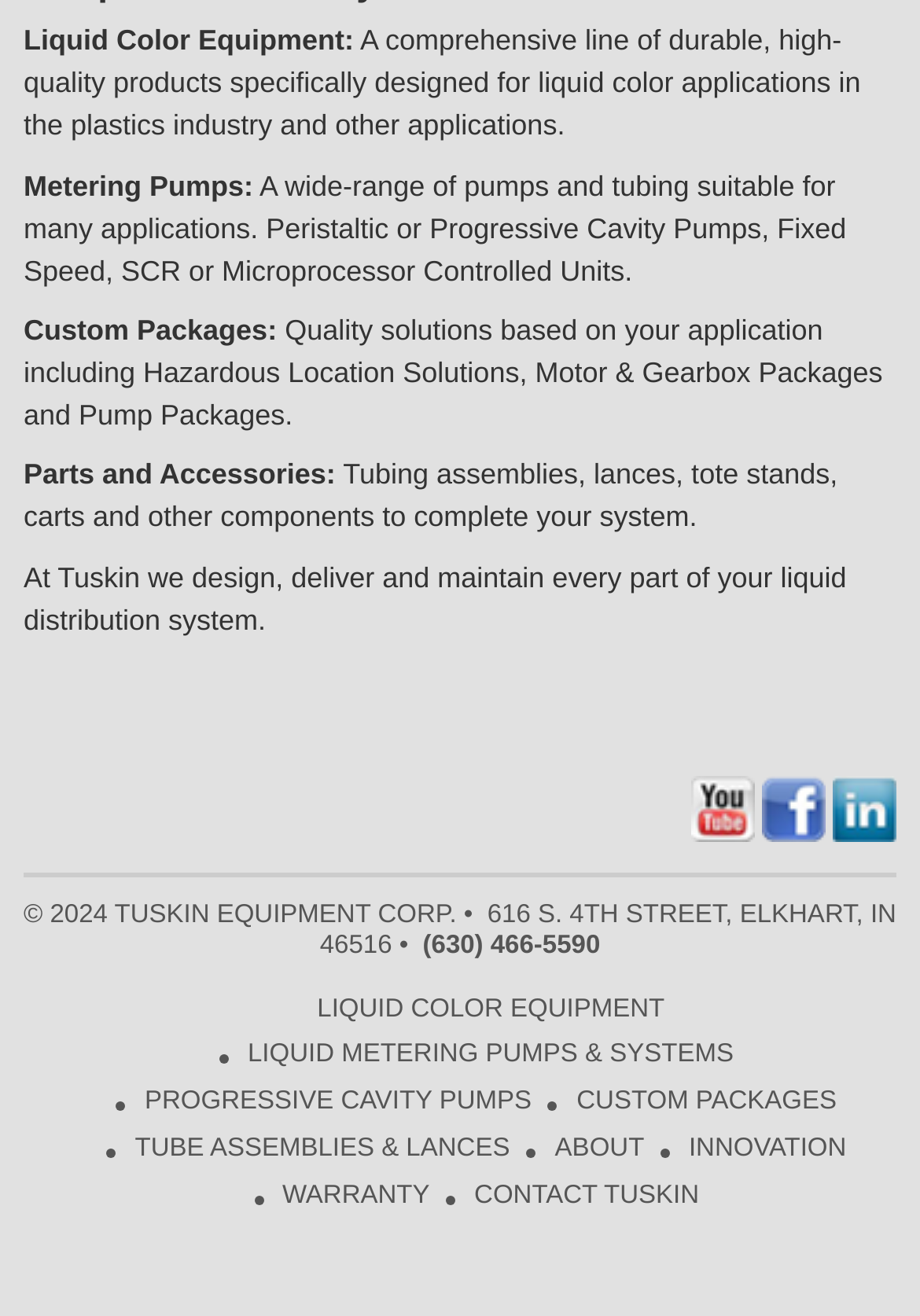Determine the bounding box for the described UI element: "Custom Packages".

[0.586, 0.826, 0.909, 0.848]